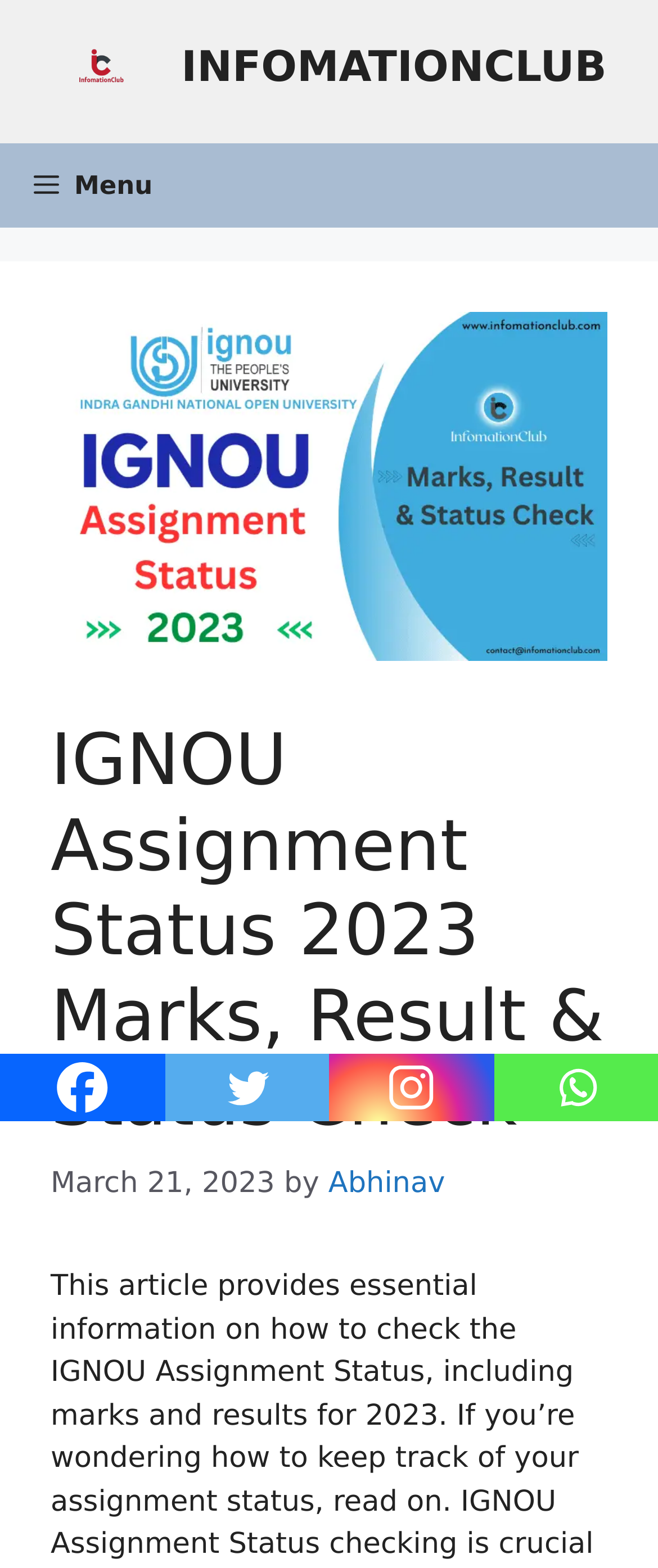Carefully examine the image and provide an in-depth answer to the question: How many social media links are present?

The social media links are present at the bottom of the webpage, and there are four links: Facebook, Twitter, Instagram, and Whatsapp.